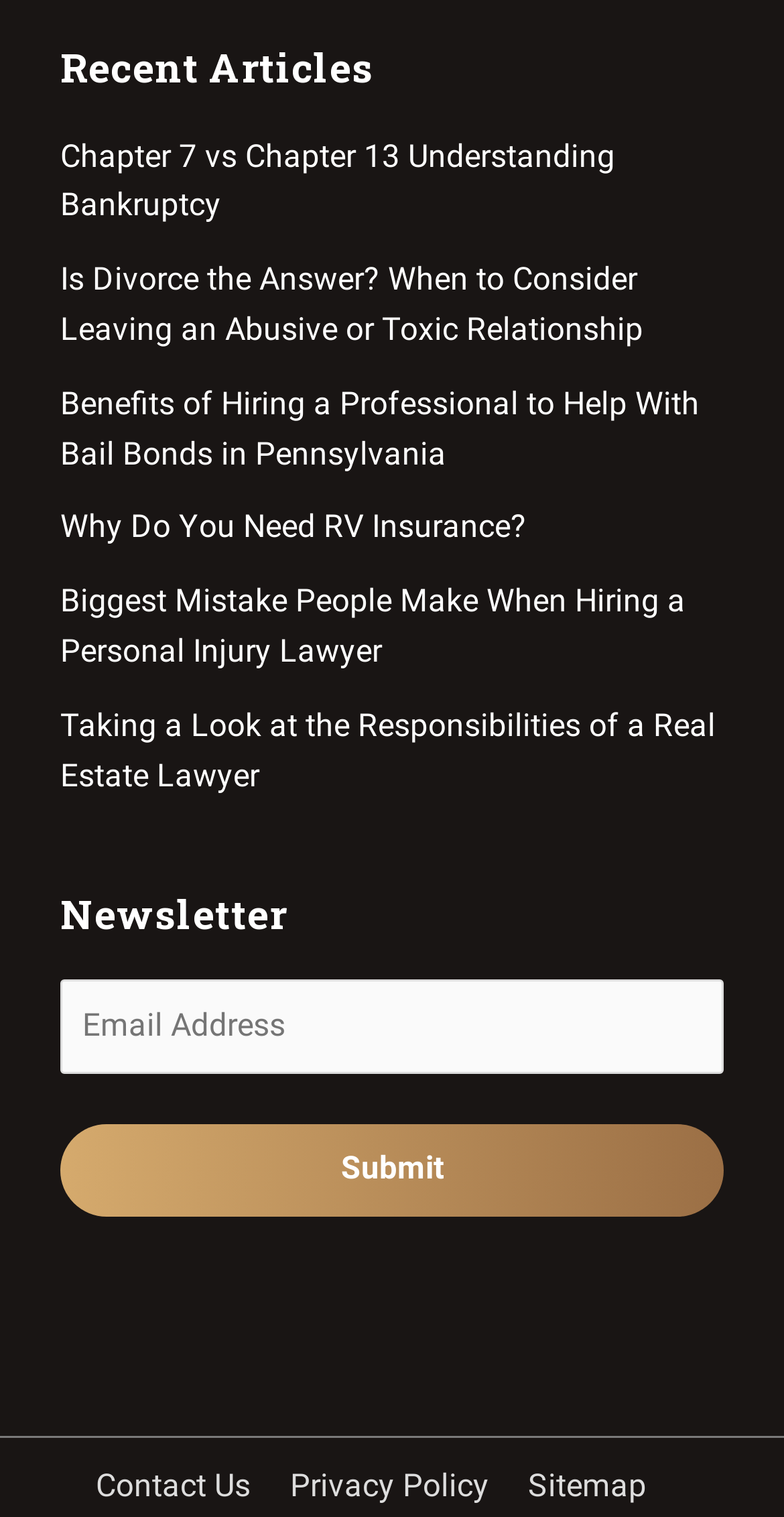Pinpoint the bounding box coordinates of the clickable area needed to execute the instruction: "Submit the contact form". The coordinates should be specified as four float numbers between 0 and 1, i.e., [left, top, right, bottom].

[0.077, 0.741, 0.923, 0.802]